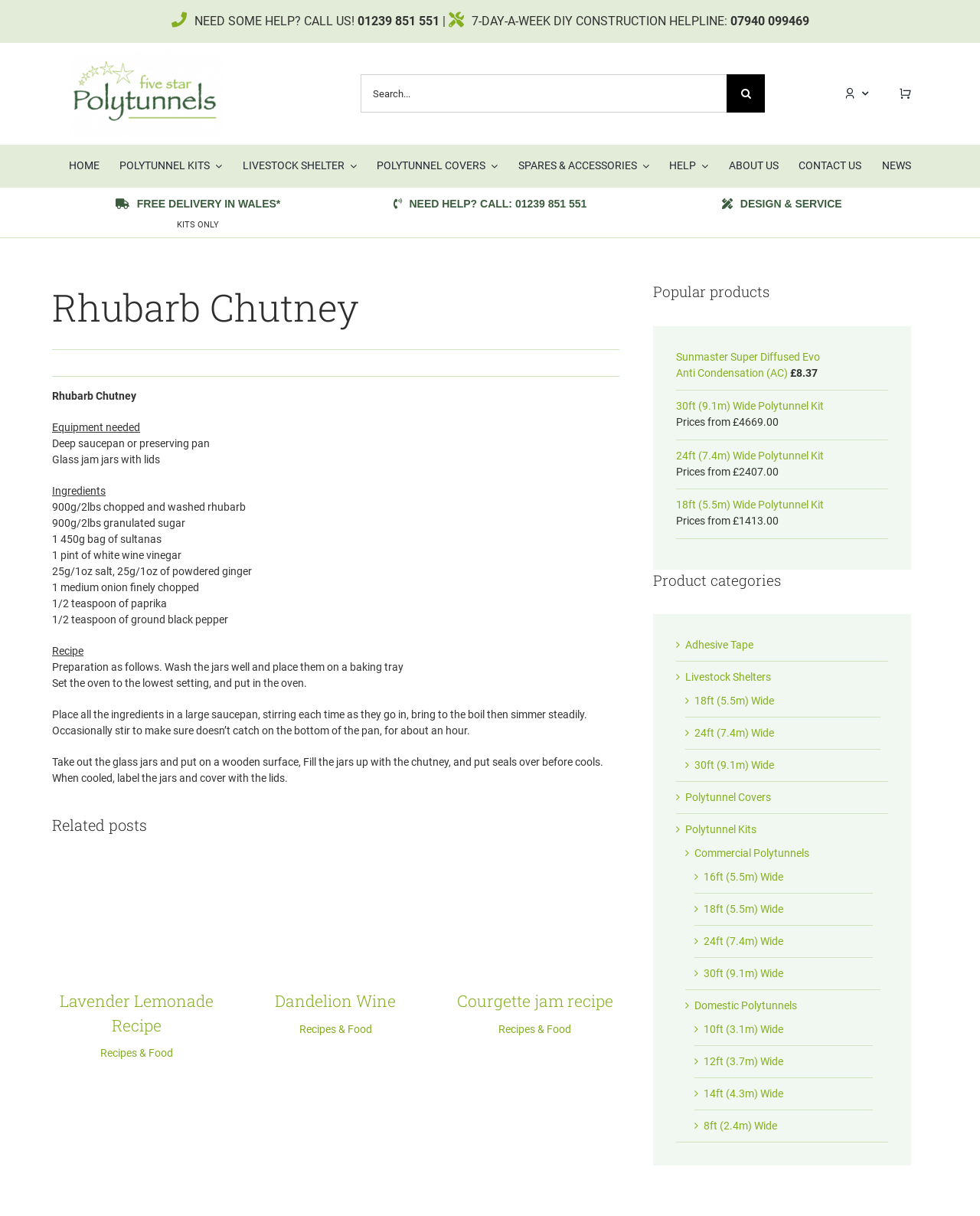What is the name of the polytunnel kit?
Using the details from the image, give an elaborate explanation to answer the question.

The name of the polytunnel kit can be found in the 'Popular products' section, where it's listed as 'Five Star Polytunnels 24ft wide 24ft (7.4m) Wide Polytunnel Kit'.